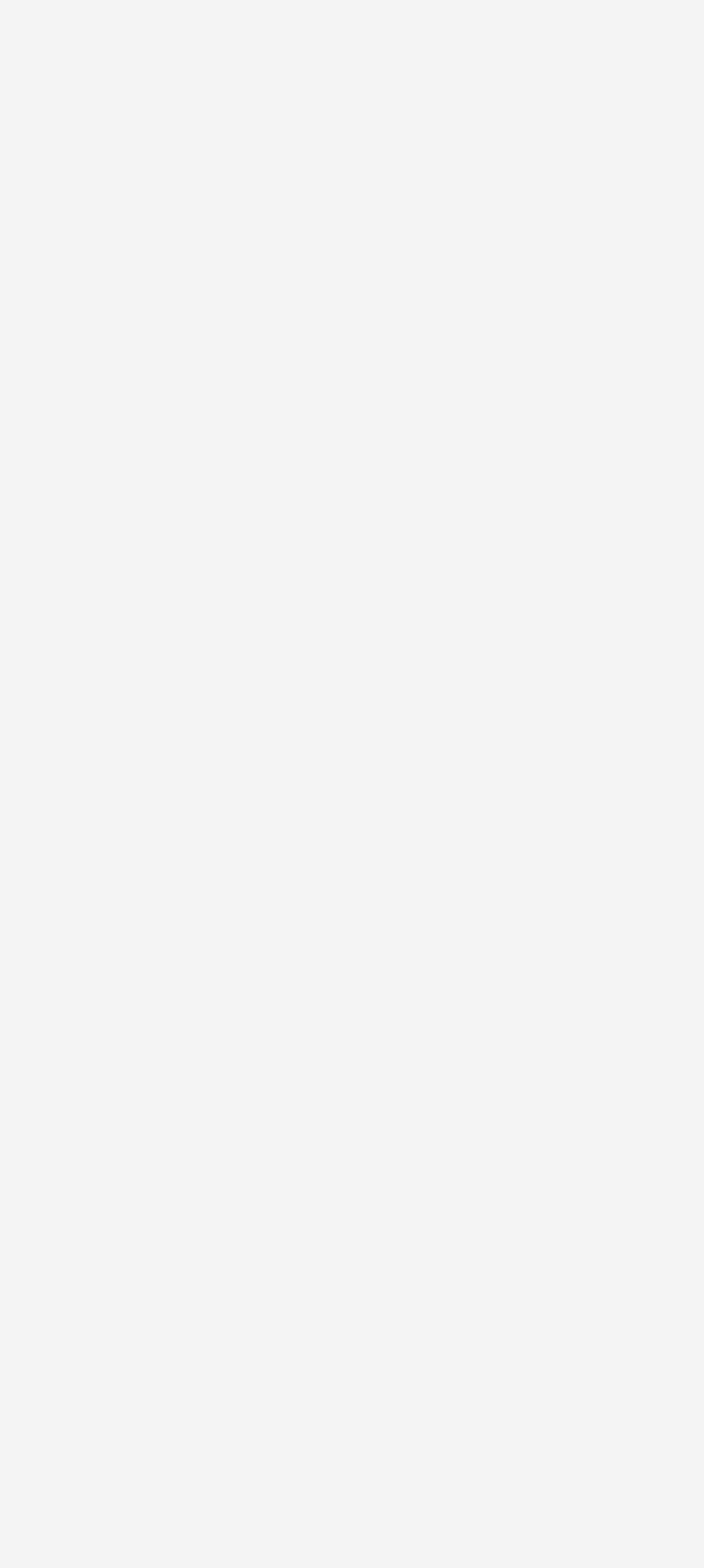What is the first link under the Hydrogen category?
Utilize the information in the image to give a detailed answer to the question.

Under the Hydrogen category, I can see multiple links. The first link is Hydrogen, which is indicated by the OCR text 'HYDROGEN'.